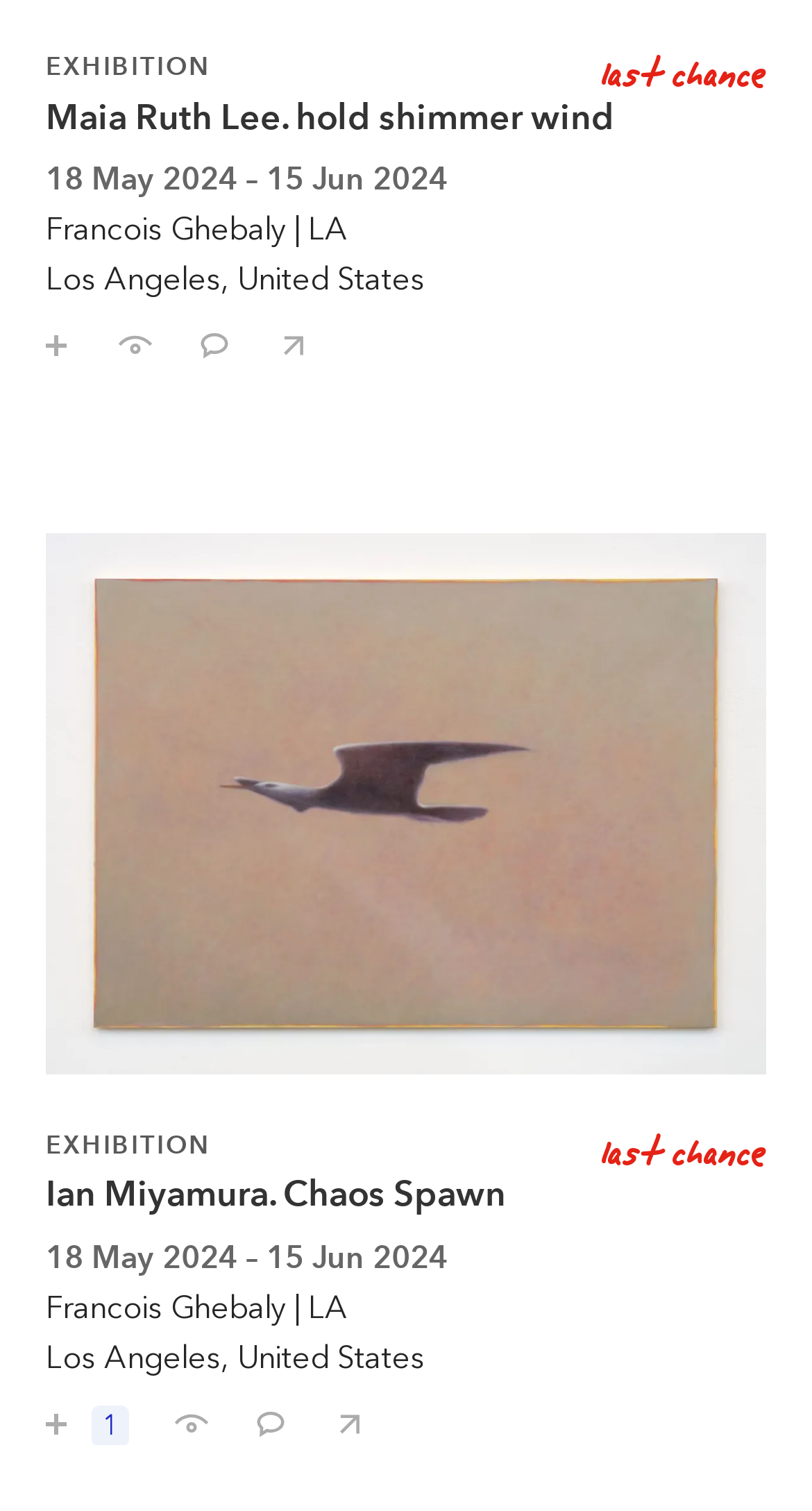What is the location of the exhibition for Ian Miyamura's artwork?
Respond with a short answer, either a single word or a phrase, based on the image.

Los Angeles, United States